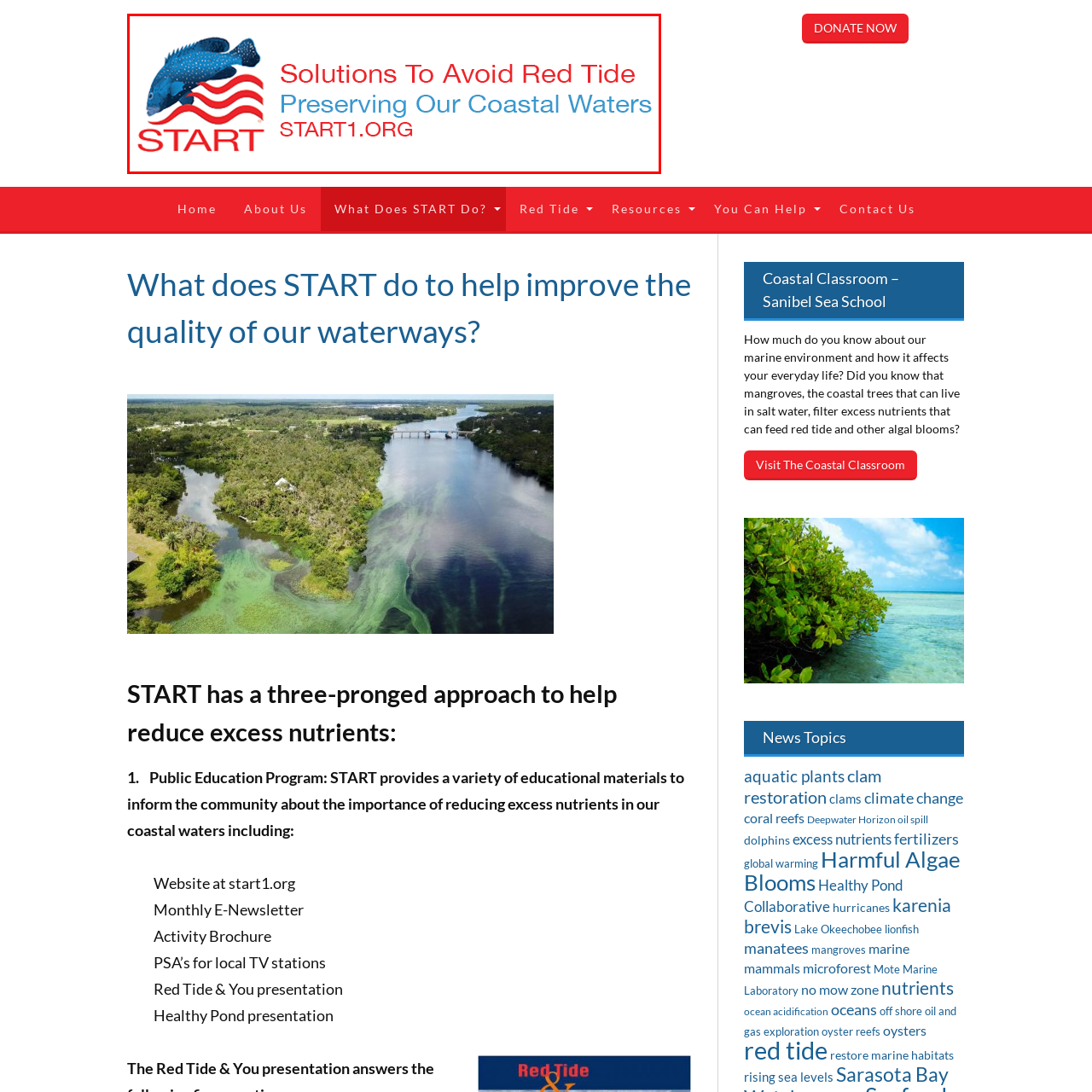Direct your gaze to the image circumscribed by the red boundary and deliver a thorough answer to the following question, drawing from the image's details: 
What does the phrase 'Solutions To Avoid Red Tide' suggest?

The phrase 'Solutions To Avoid Red Tide' suggests a proactive approach to addressing harmful algal blooms, implying that the organization is committed to finding solutions to mitigate the effects of red tide.